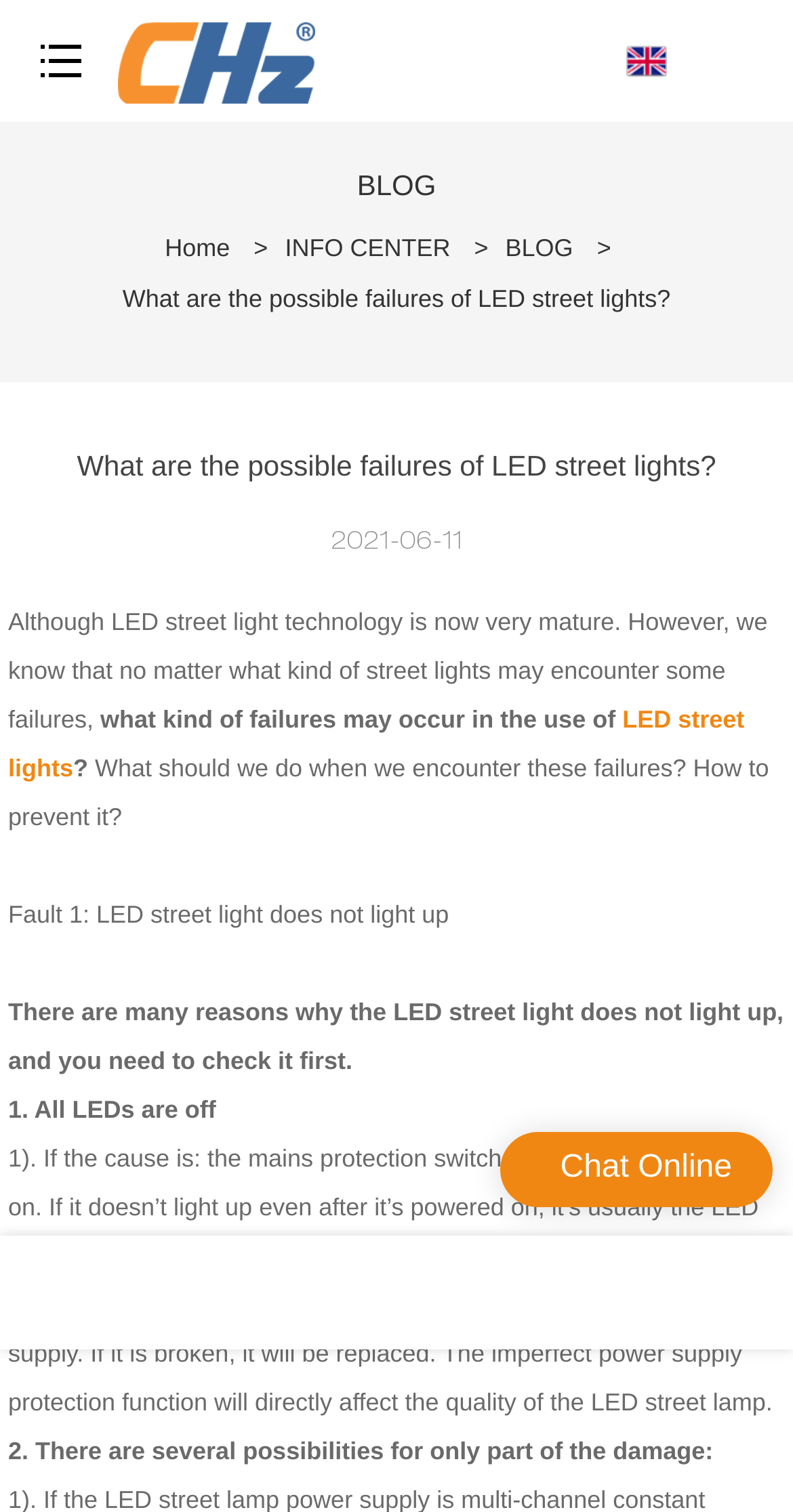Respond to the question below with a single word or phrase:
What is the company name mentioned in the logo?

CHZ Lighting